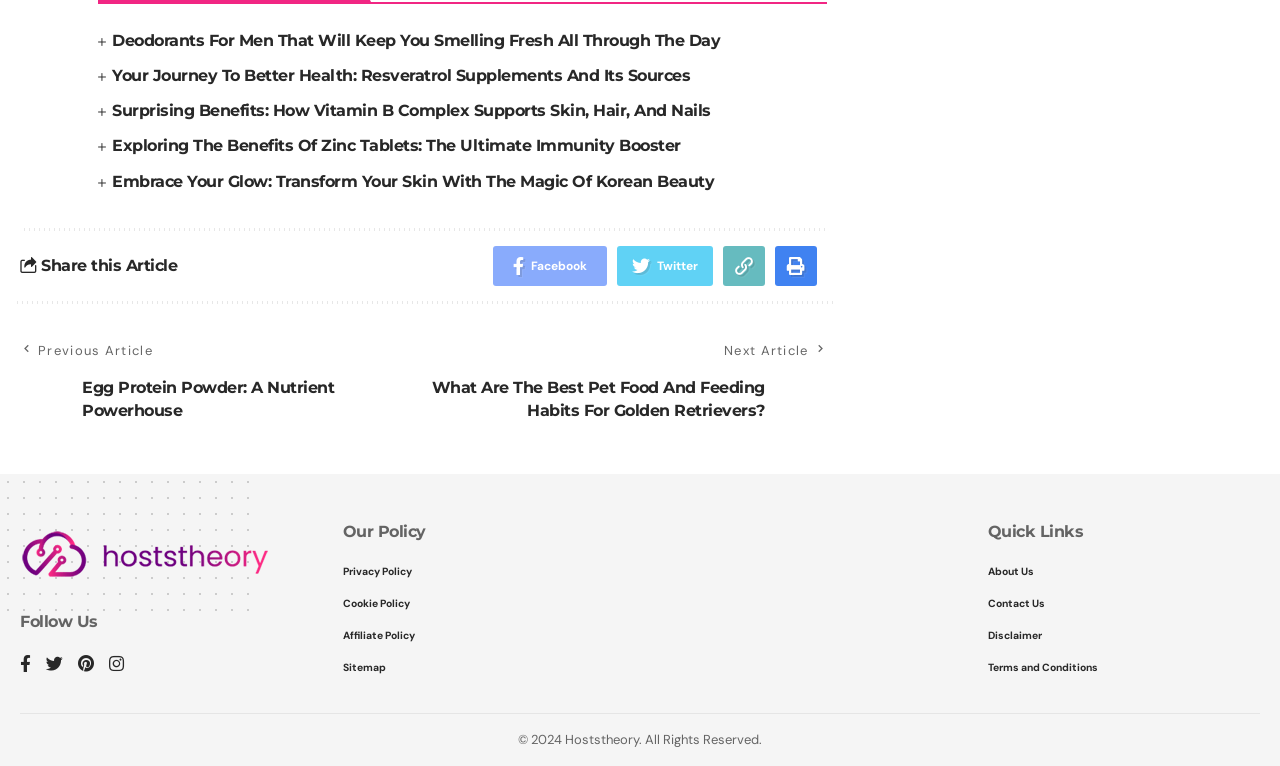Locate the bounding box coordinates of the element you need to click to accomplish the task described by this instruction: "Read the Privacy Policy".

[0.268, 0.731, 0.732, 0.766]